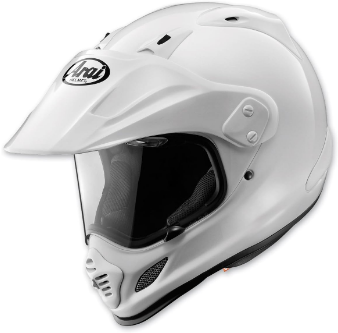What is emphasized in the design of the Arai XD4 Motorcycle Helmet?
Based on the visual content, answer with a single word or a brief phrase.

Safety without compromising on artistic design